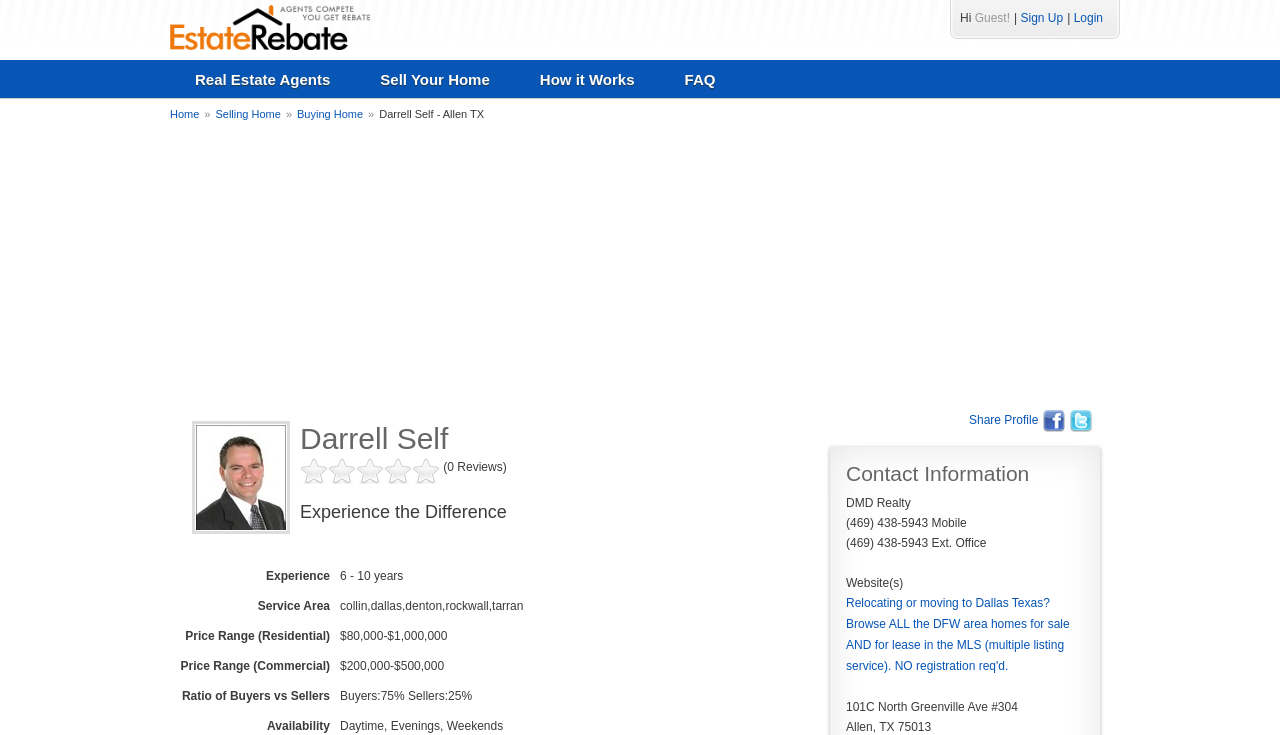Identify the bounding box of the HTML element described as: "5".

[0.278, 0.622, 0.3, 0.661]